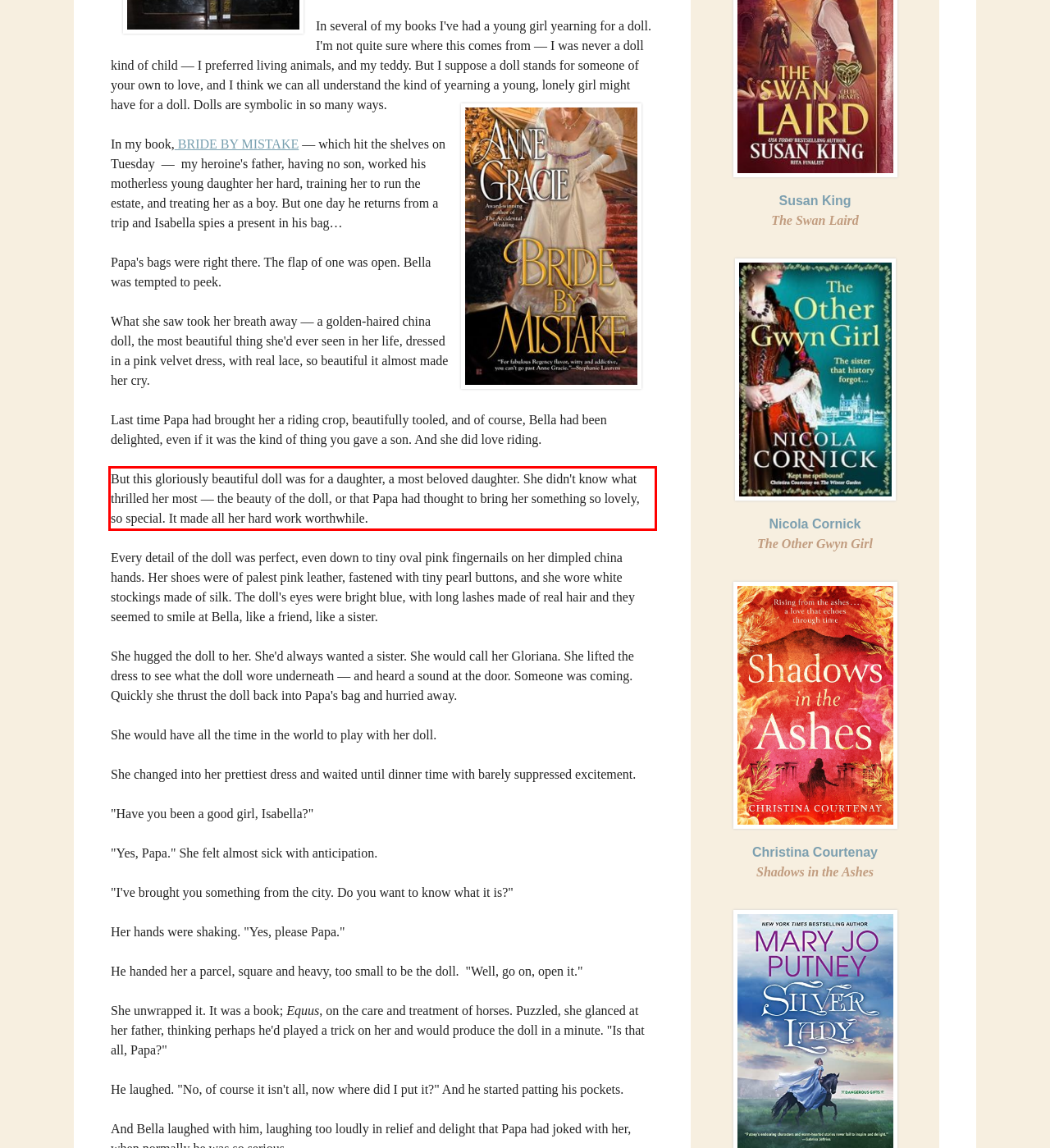Identify the text within the red bounding box on the webpage screenshot and generate the extracted text content.

But this gloriously beautiful doll was for a daughter, a most beloved daughter. She didn't know what thrilled her most — the beauty of the doll, or that Papa had thought to bring her something so lovely, so special. It made all her hard work worthwhile.